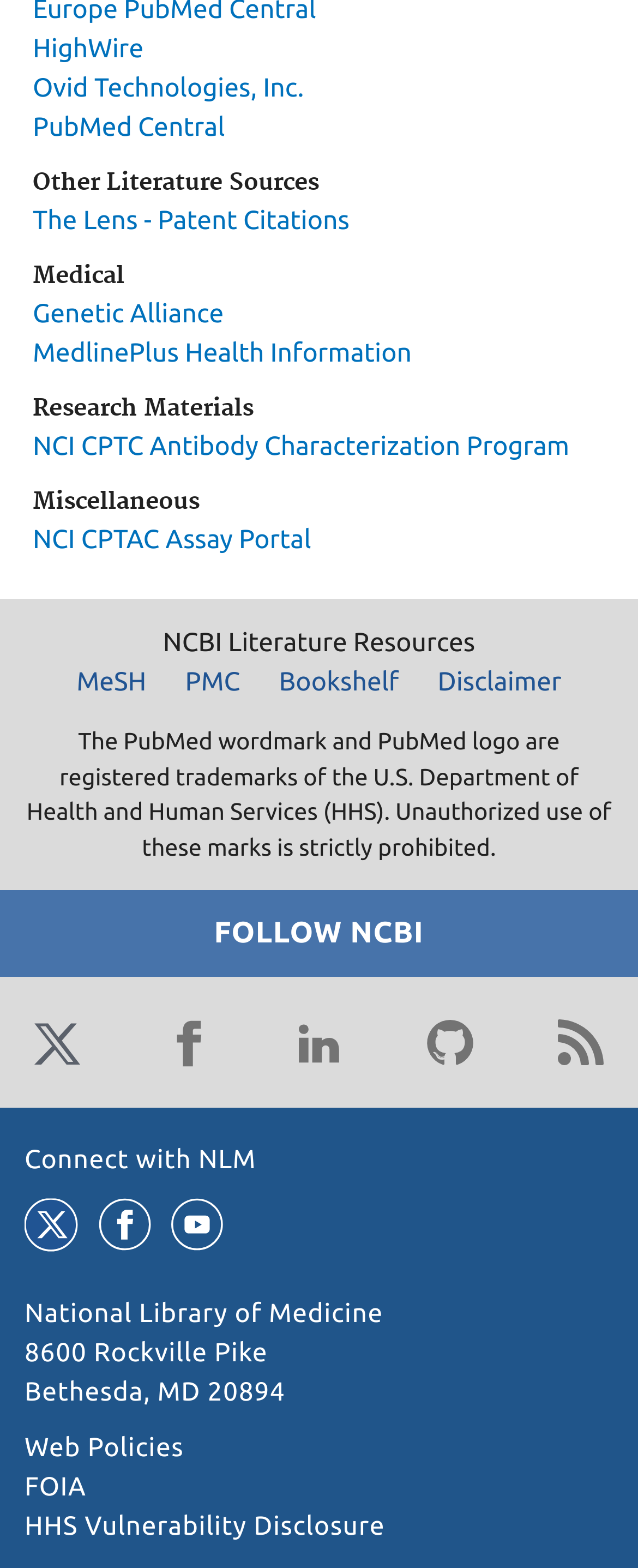What is the name of the library?
Please look at the screenshot and answer in one word or a short phrase.

National Library of Medicine